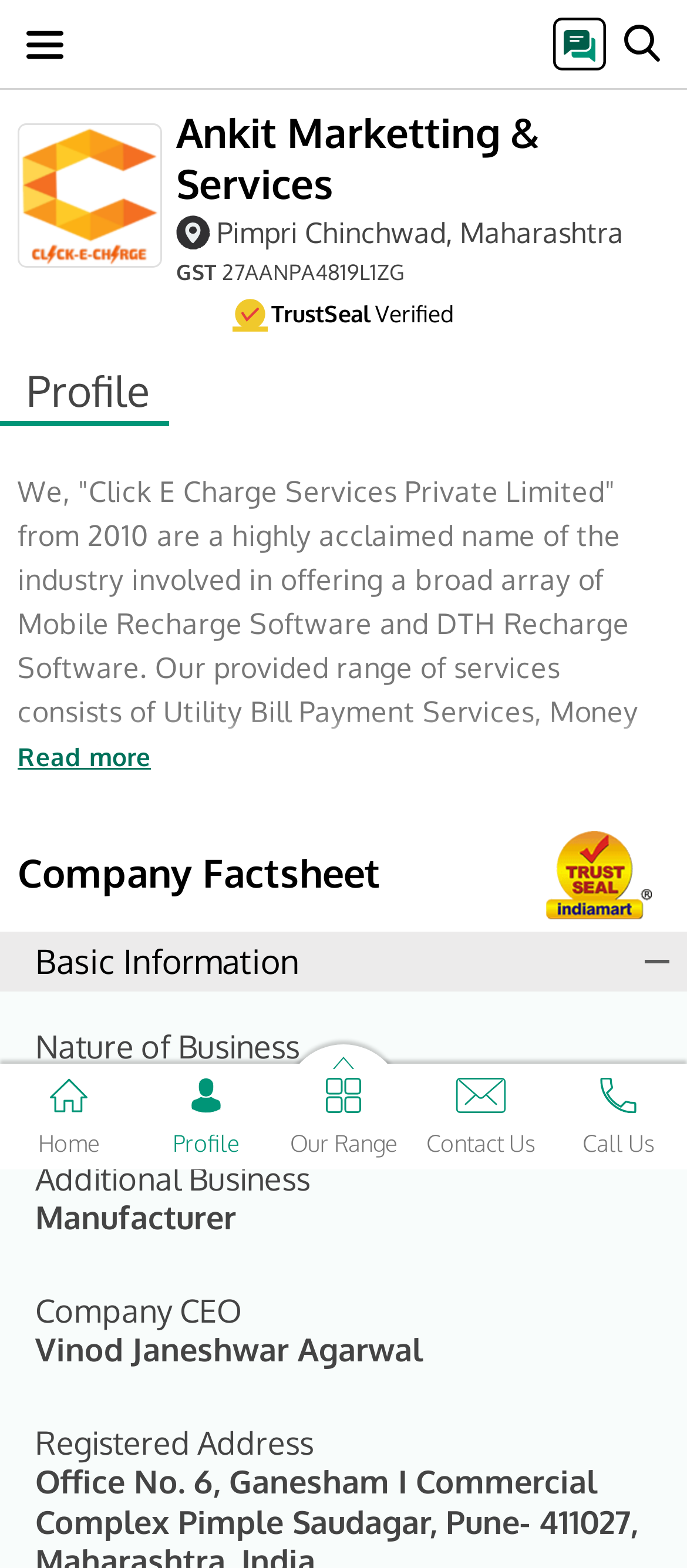Answer this question in one word or a short phrase: What is the GST number of the company?

27AANPA4819L1ZG